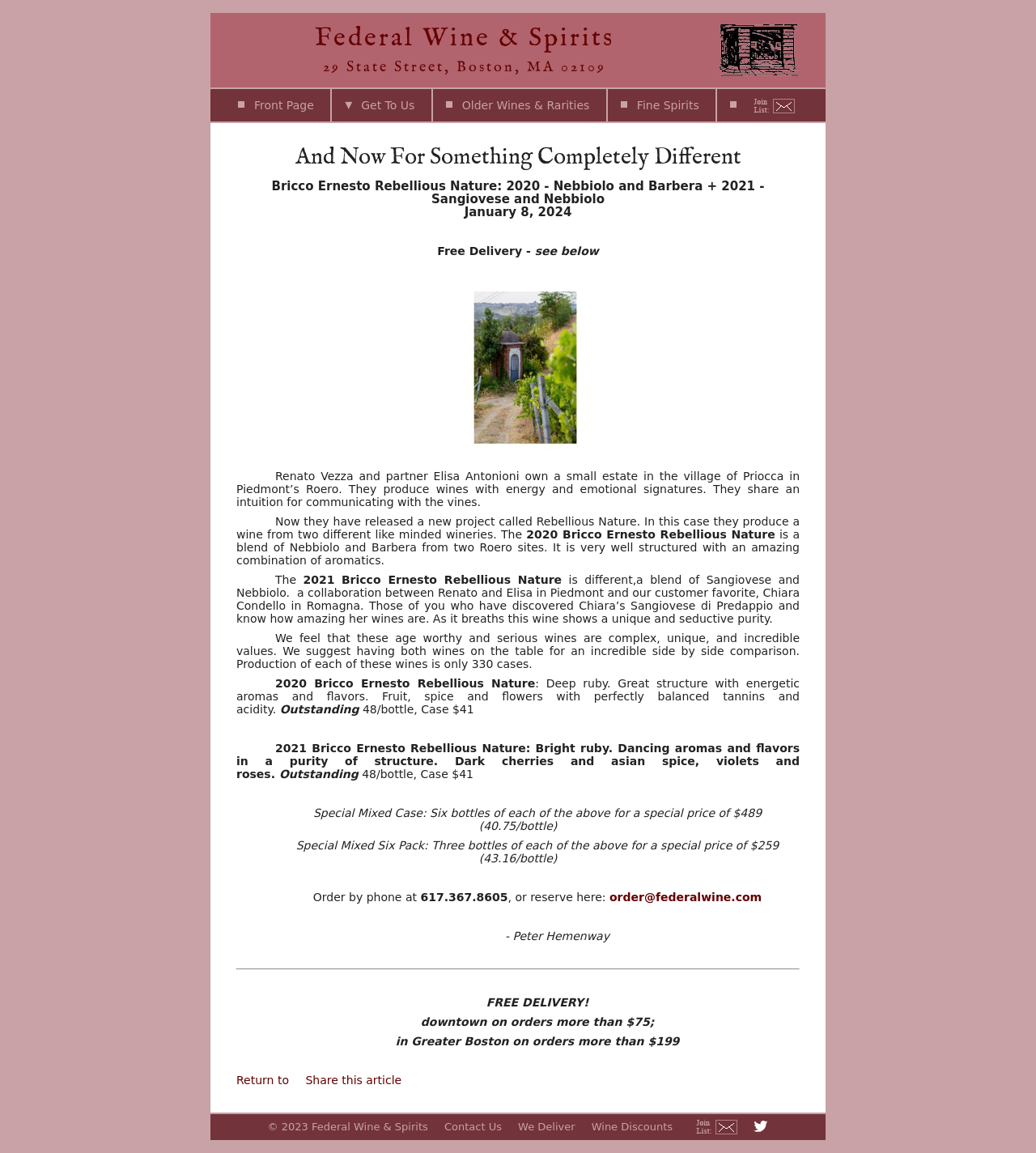What is the price of the 2020 Bricco Ernesto Rebellious Nature wine?
Refer to the screenshot and deliver a thorough answer to the question presented.

The price of the 2020 Bricco Ernesto Rebellious Nature wine can be found in the paragraph describing the wine. It says '$48/bottle, Case $41', which indicates the price of the wine per bottle and per case.